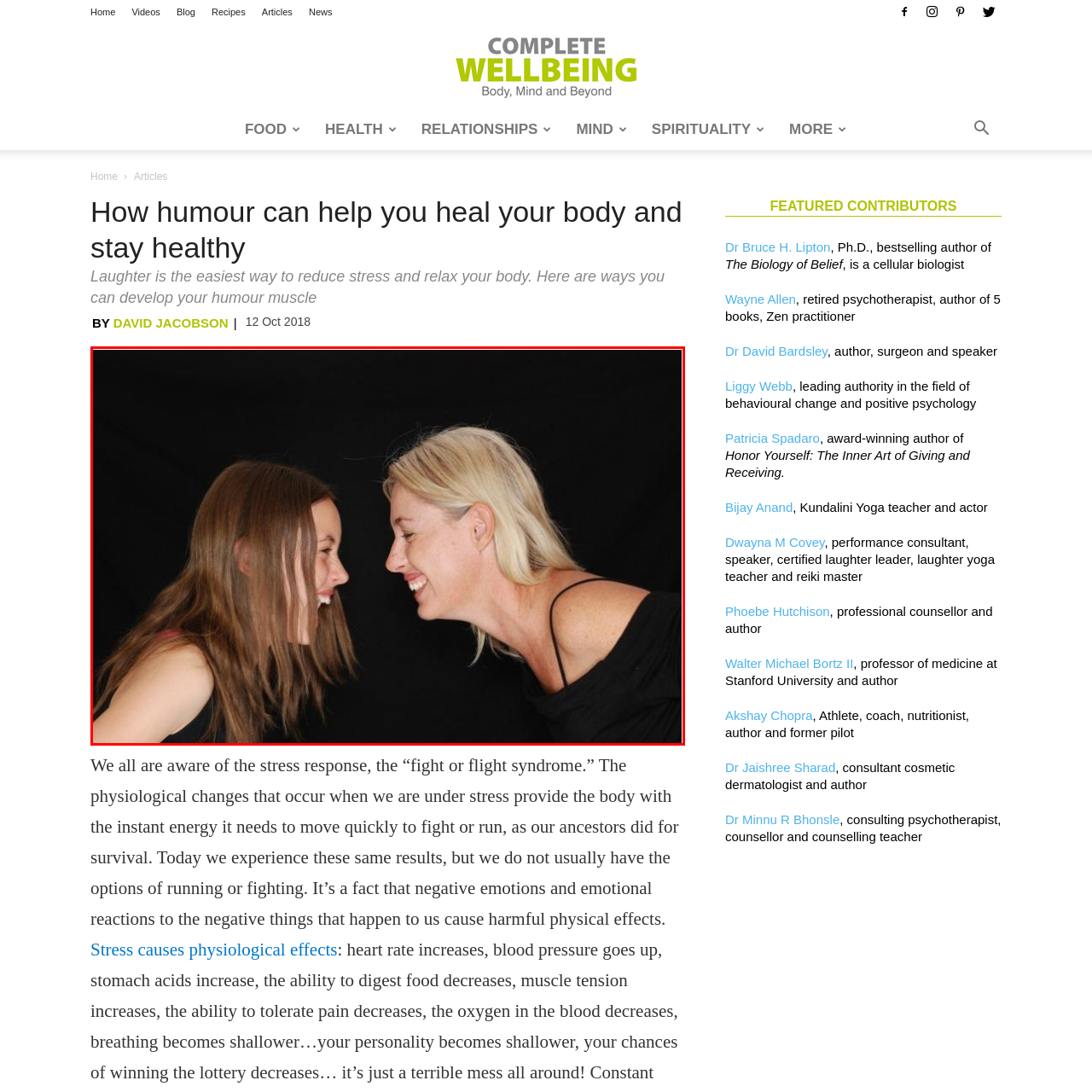What is the color of the backdrop?
Pay attention to the image within the red bounding box and answer using just one word or a concise phrase.

Black